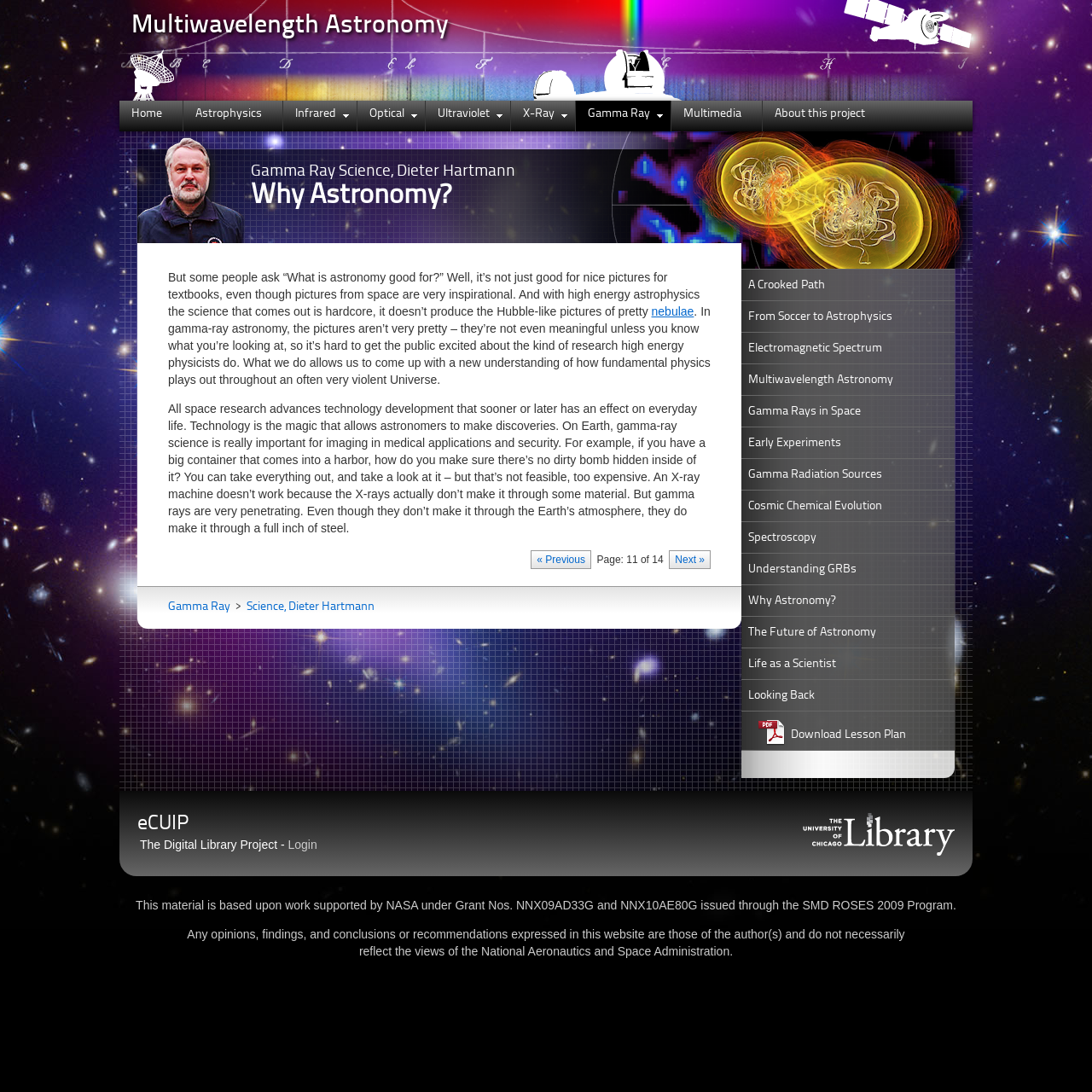Give a concise answer using only one word or phrase for this question:
What is the name of the project mentioned at the bottom of the page?

eCUIP